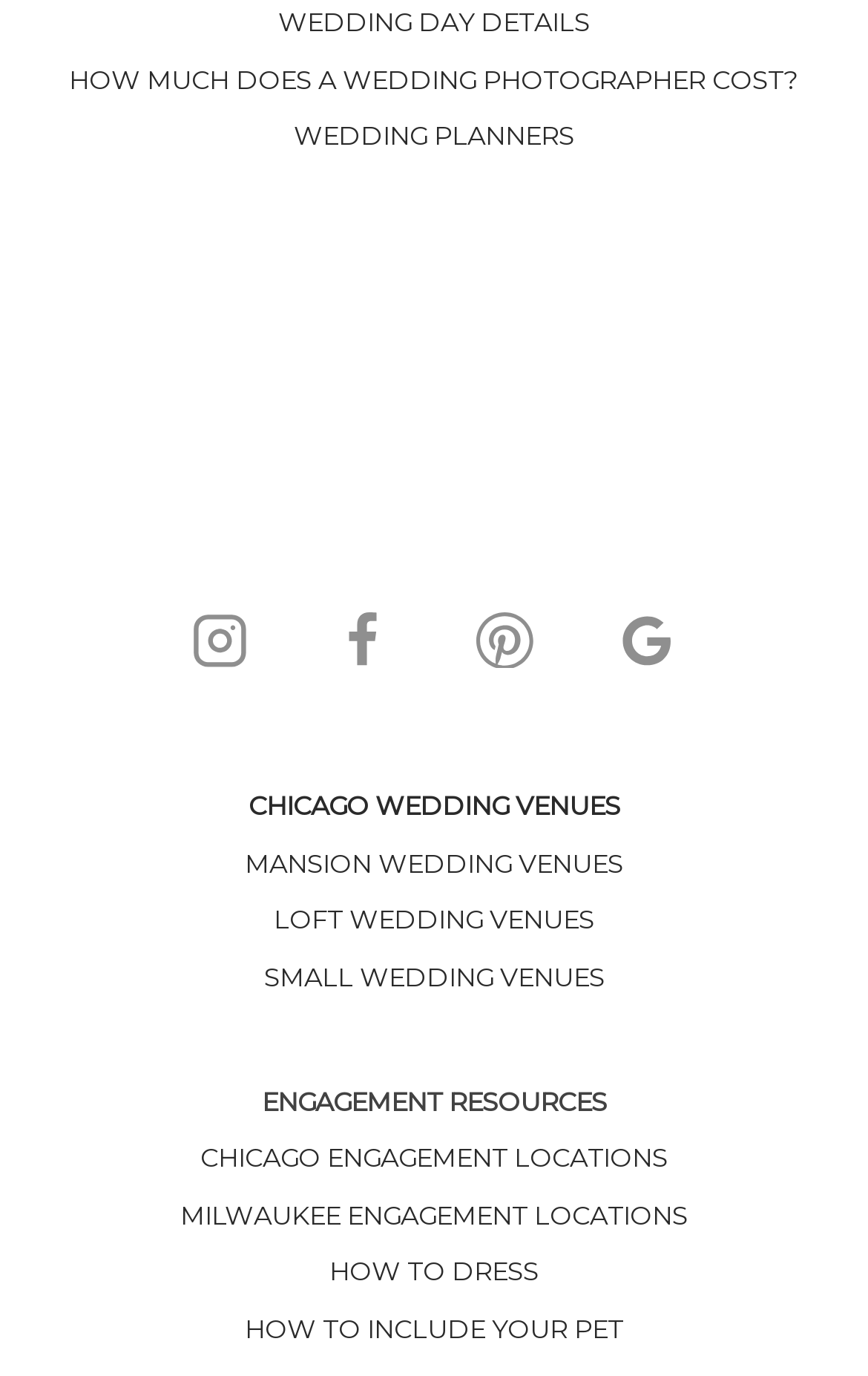Please identify the bounding box coordinates of the element on the webpage that should be clicked to follow this instruction: "Check Instagram". The bounding box coordinates should be given as four float numbers between 0 and 1, formatted as [left, top, right, bottom].

[0.188, 0.424, 0.32, 0.507]